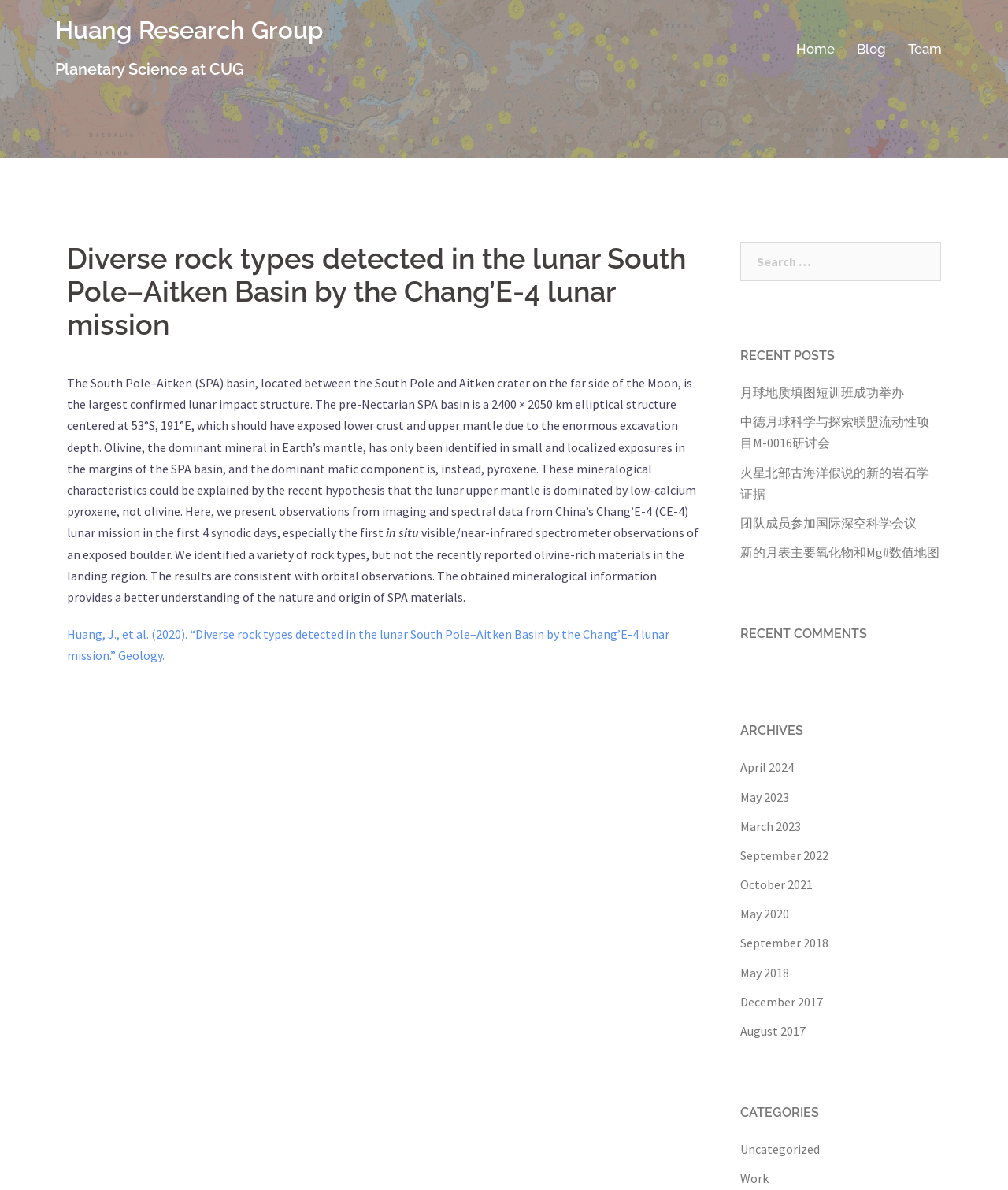Please answer the following question using a single word or phrase: What is the topic of the article?

Lunar South Pole-Aitken Basin